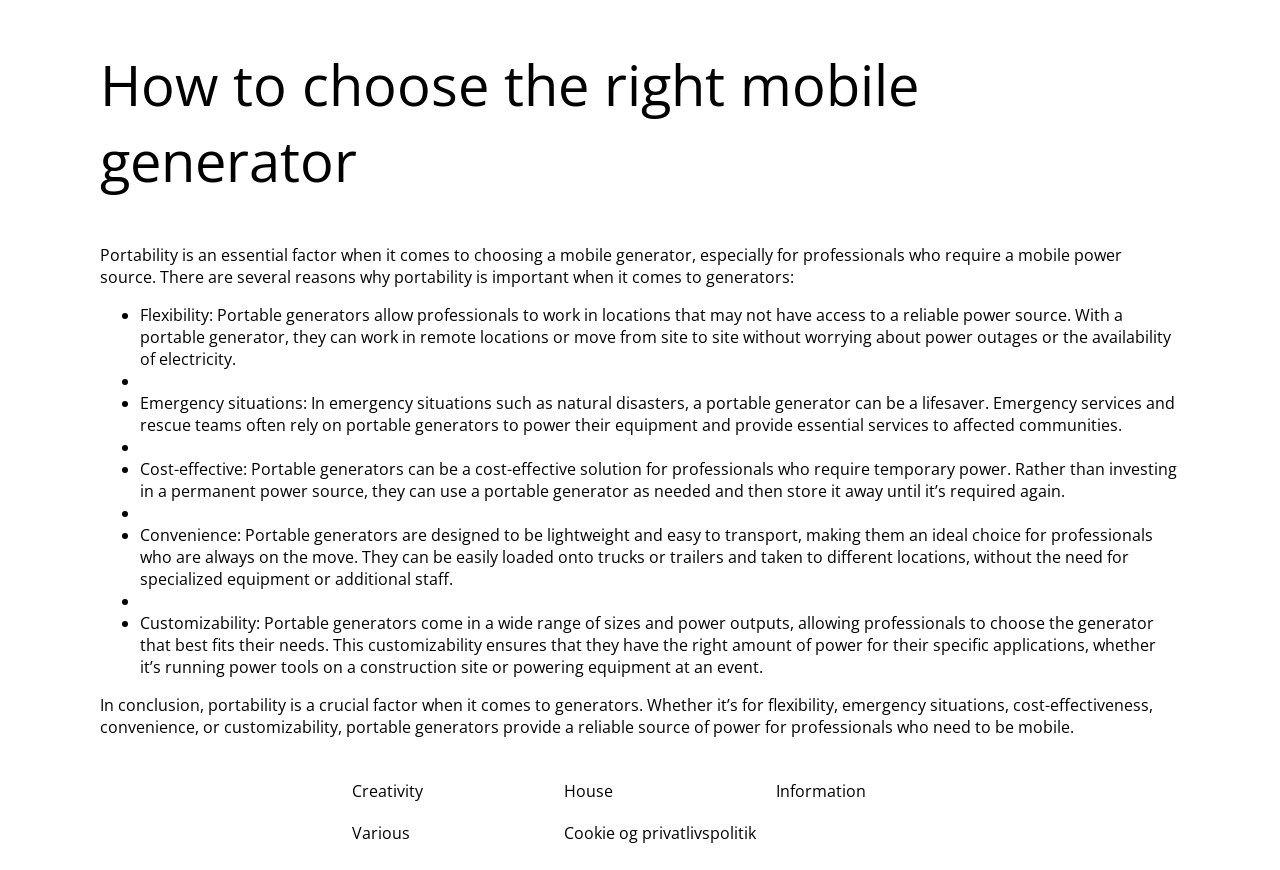What is the range of power outputs available in portable generators?
Based on the image, please offer an in-depth response to the question.

According to the webpage, portable generators come in a wide range of sizes and power outputs, allowing professionals to choose the generator that best fits their specific needs. This customizability ensures that they have the right amount of power for their applications, whether it's running power tools on a construction site or powering equipment at an event.